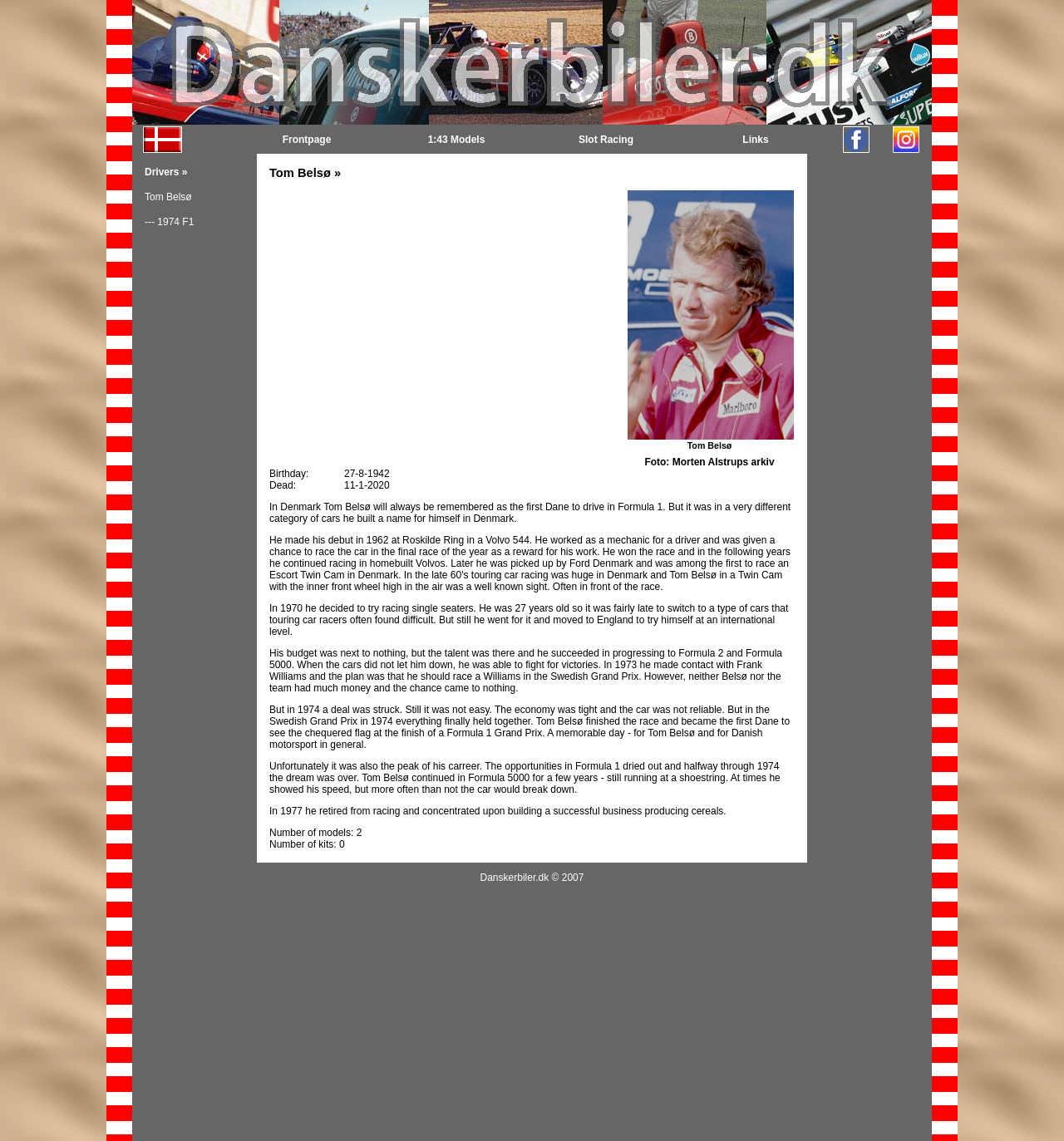Explain the features and main sections of the webpage comprehensively.

The webpage is about Tom Belsø, a Danish Formula 1 driver. At the top, there is a navigation menu with links to "Frontpage", "1:43 Models", "Slot Racing", and "Links". Below the menu, there is a large section dedicated to Tom Belsø's biography, which includes his early life, racing career, and achievements. The biography is divided into several paragraphs, with headings and subheadings that highlight important events and milestones in his life.

To the left of the biography, there are several images, including a portrait of Tom Belsø and a photo of him racing. There are also several tables and layouts that contain additional information about Tom Belsø, such as his birthday and date of death, as well as statistics about his racing career.

At the bottom of the page, there is an advertisement section that takes up a significant portion of the screen. The advertisement is displayed in an iframe and appears to be a banner ad.

Overall, the webpage is dedicated to providing information about Tom Belsø's life and racing career, with a focus on his achievements and accomplishments in the world of Formula 1 racing.